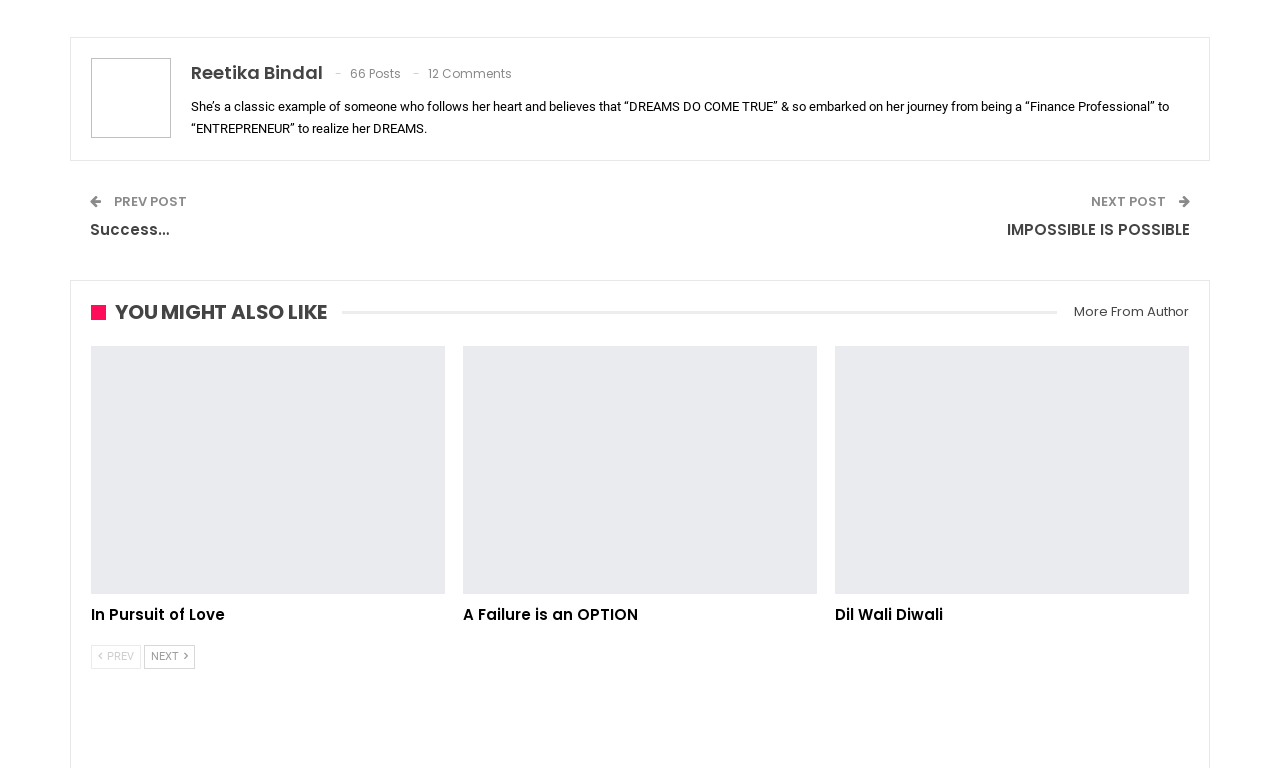What is the title of the previous post?
Please provide a comprehensive and detailed answer to the question.

The answer can be found by looking at the link element with the text 'Success…' which is located near the top of the page, next to the StaticText element with the text 'PREV POST'.